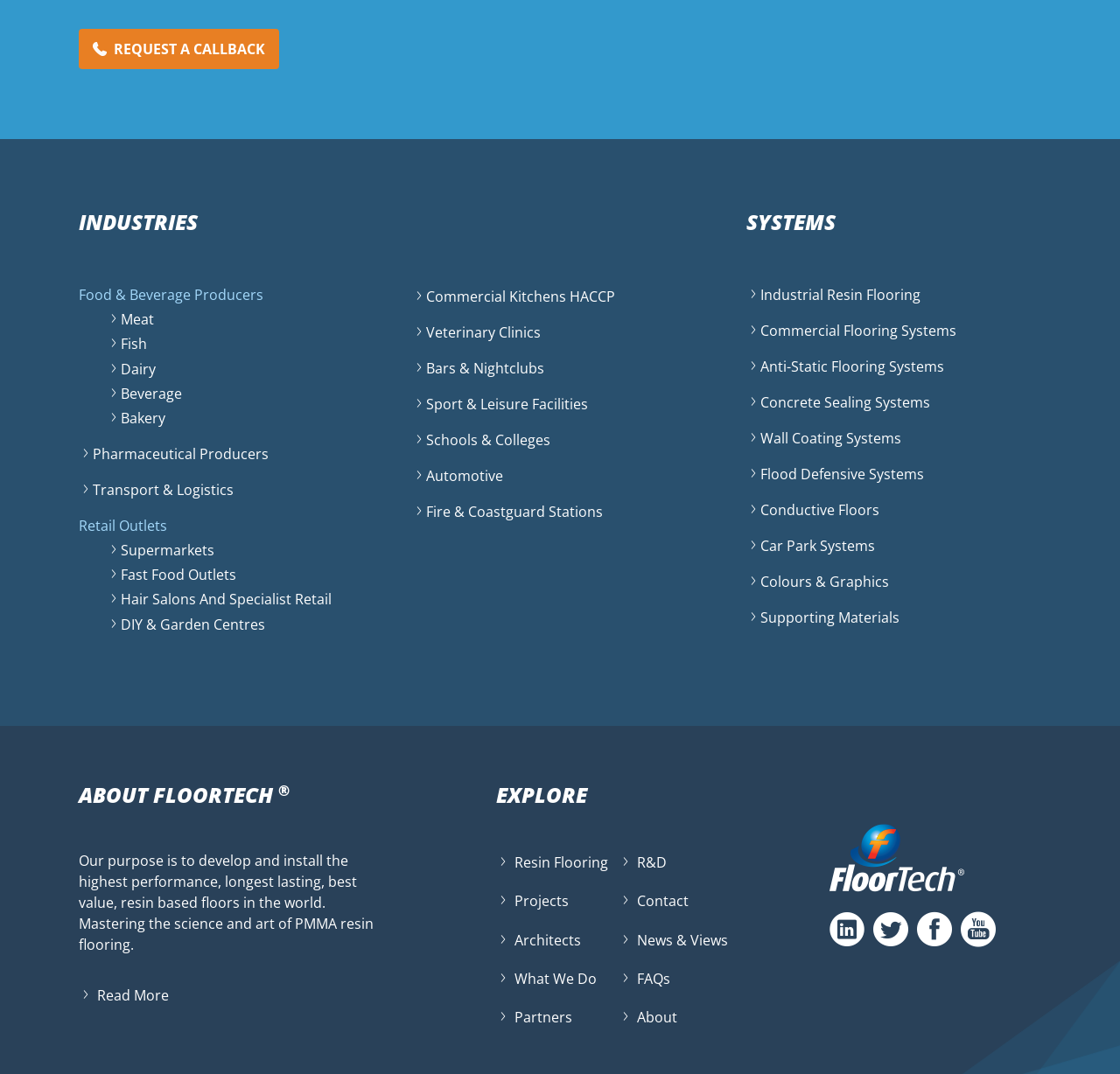Locate the bounding box coordinates of the clickable region to complete the following instruction: "Request a callback."

[0.07, 0.027, 0.249, 0.064]